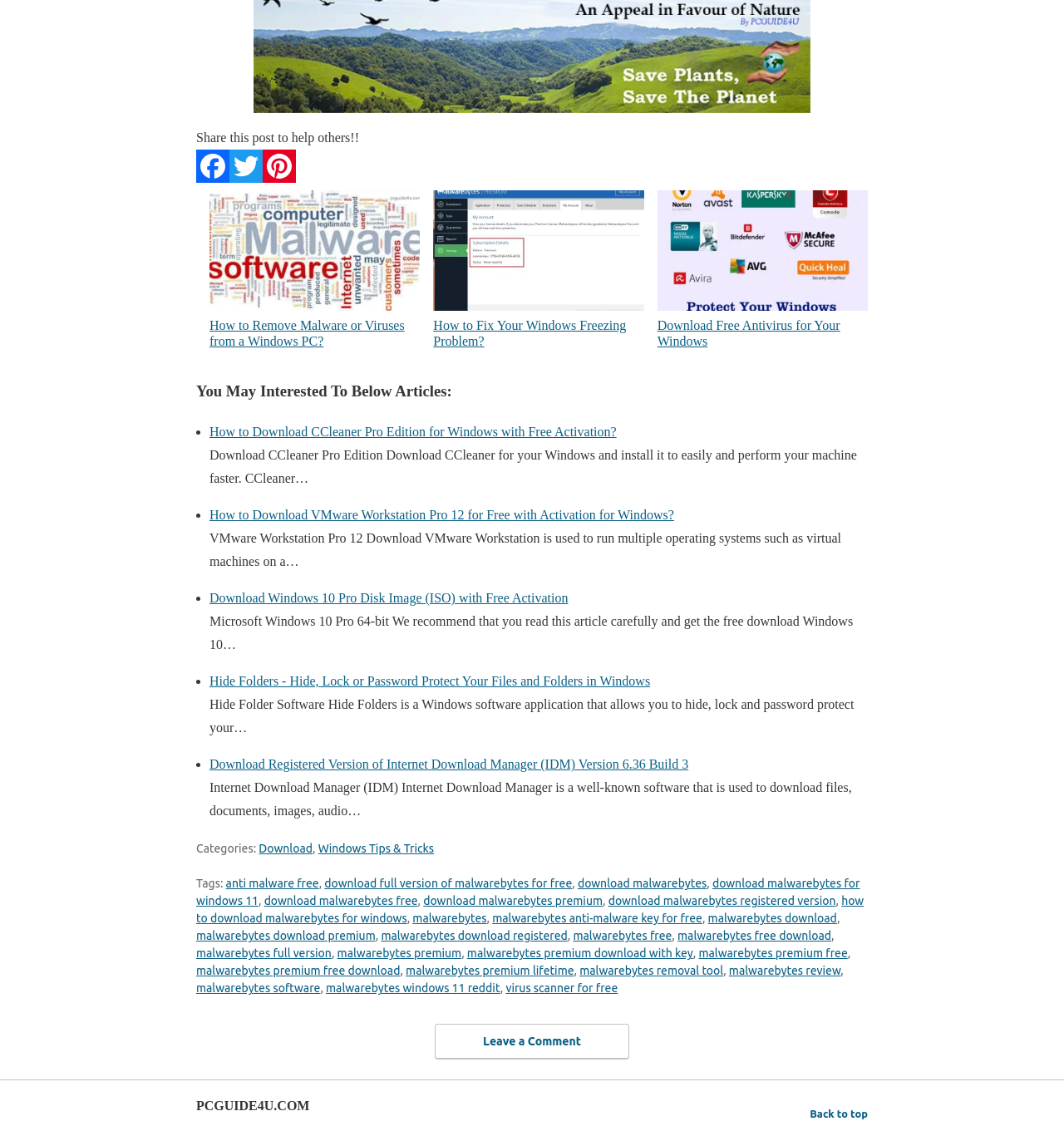Identify the bounding box coordinates of the clickable region to carry out the given instruction: "Download CCleaner Pro Edition for Windows with free activation".

[0.197, 0.379, 0.579, 0.392]